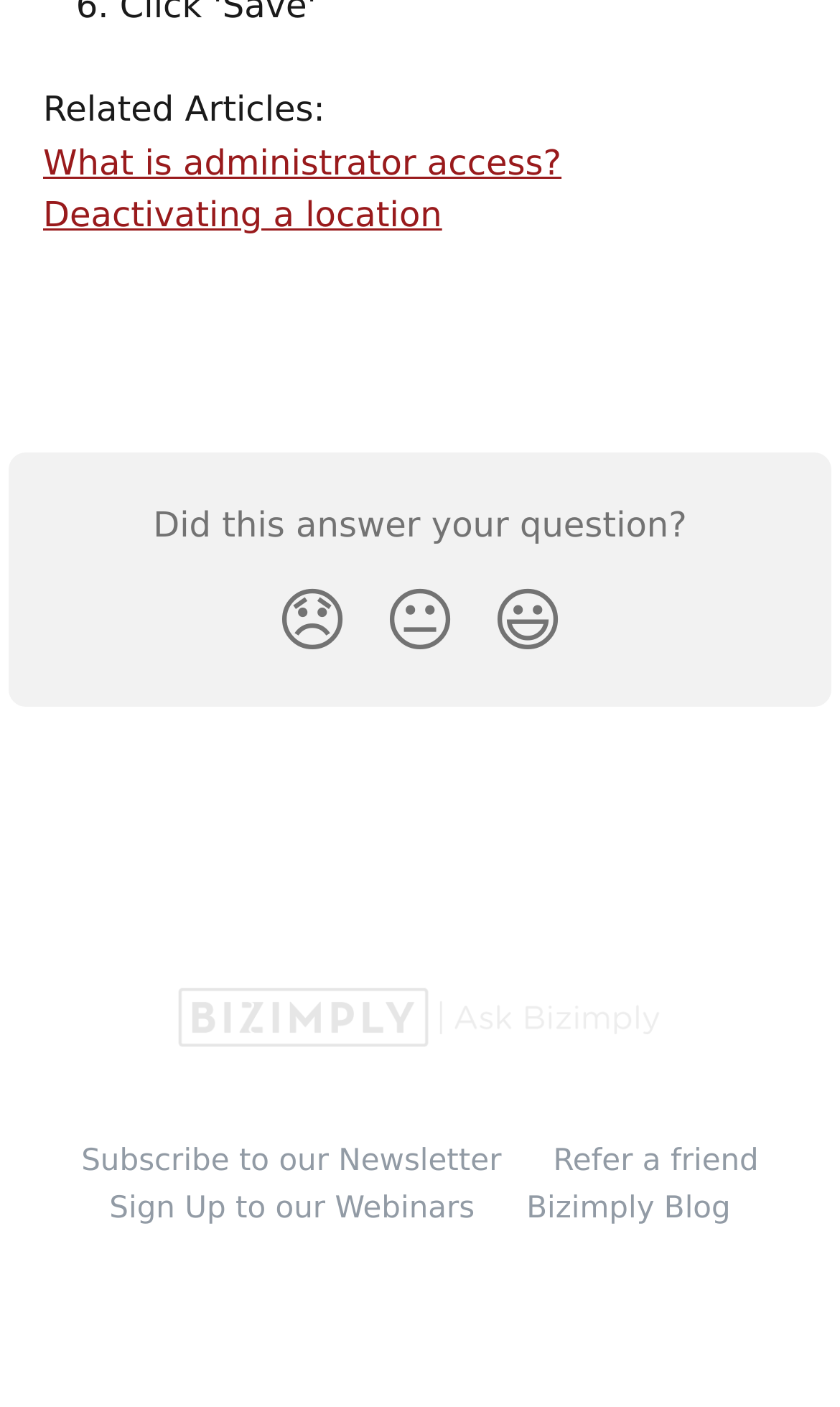Please find the bounding box coordinates (top-left x, top-left y, bottom-right x, bottom-right y) in the screenshot for the UI element described as follows: Deactivating a location

[0.051, 0.138, 0.526, 0.167]